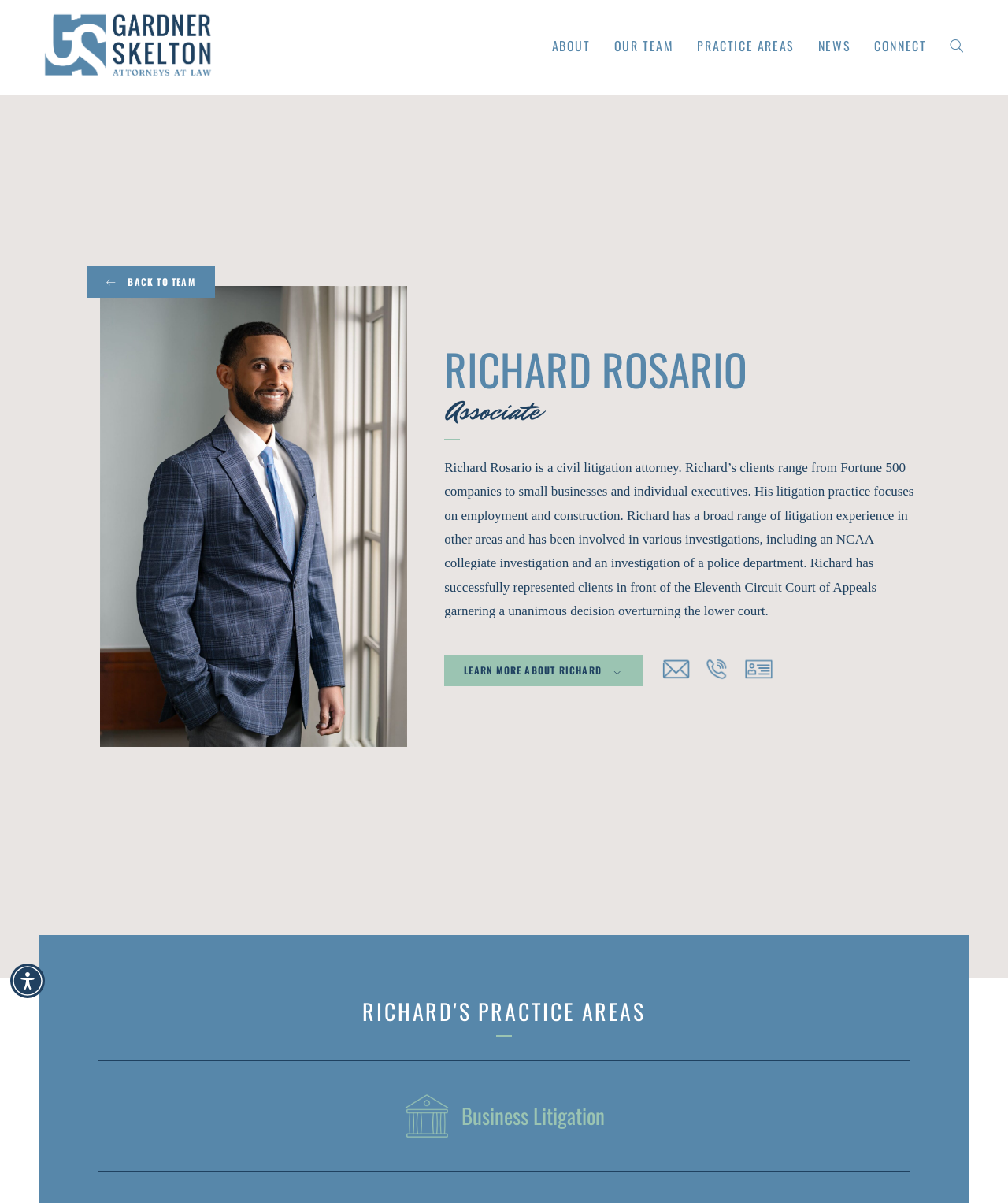Determine the bounding box coordinates for the clickable element required to fulfill the instruction: "Search on the website". Provide the coordinates as four float numbers between 0 and 1, i.e., [left, top, right, bottom].

[0.931, 0.0, 0.969, 0.079]